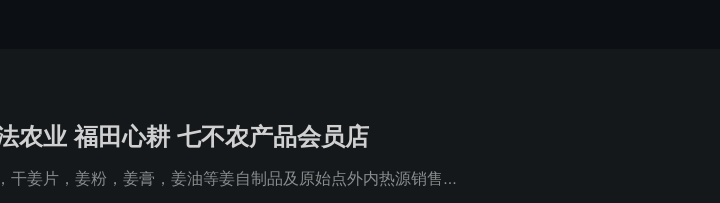Provide a thorough description of the image.

The image features a striking text layout promoting a member store named "七不农产品会员店," associated with agricultural products. The title is prominently displayed in bold, emphasizing its connection to a range of items that includes dry goods, beauty supplements, and self-manufactured products. The background appears dark, enhancing the visibility of the text and creating a modern aesthetic. Additionally, the description hints at a focus on high-quality agricultural products, likely appealing to customers seeking nutritious options and wellness benefits.